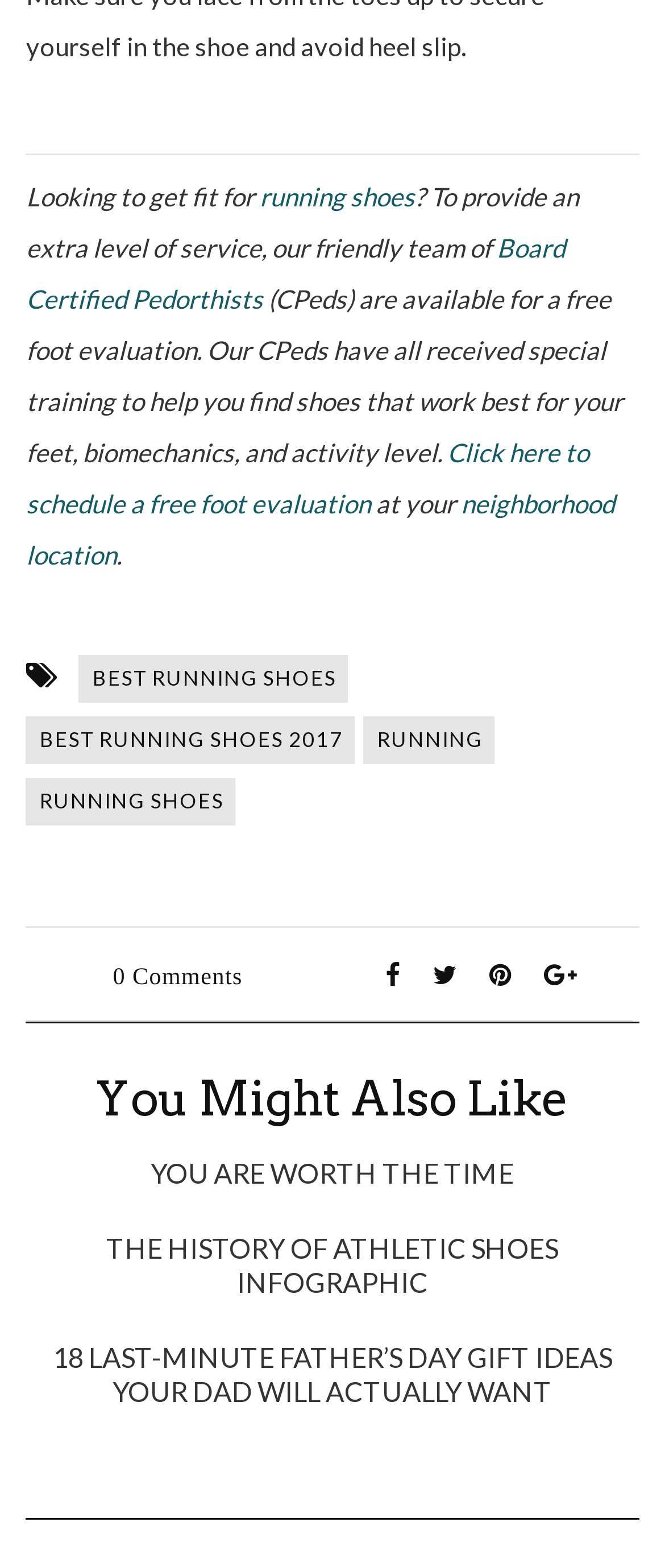Pinpoint the bounding box coordinates of the clickable area necessary to execute the following instruction: "Explore '18 LAST-MINUTE FATHER’S DAY GIFT IDEAS YOUR DAD WILL ACTUALLY WANT'". The coordinates should be given as four float numbers between 0 and 1, namely [left, top, right, bottom].

[0.079, 0.855, 0.92, 0.898]